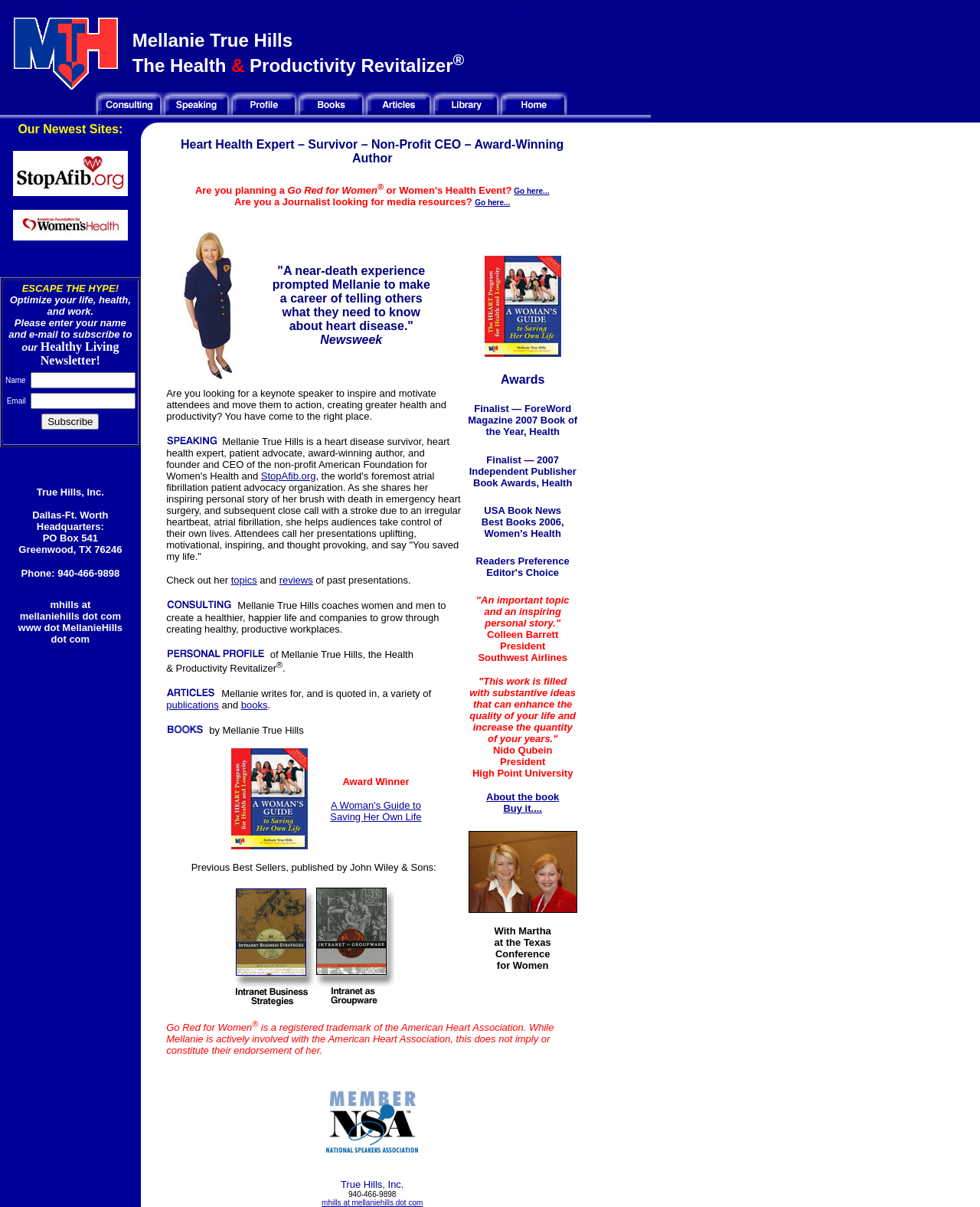How many links are there in the 'Our Newest Sites' section?
From the screenshot, supply a one-word or short-phrase answer.

2